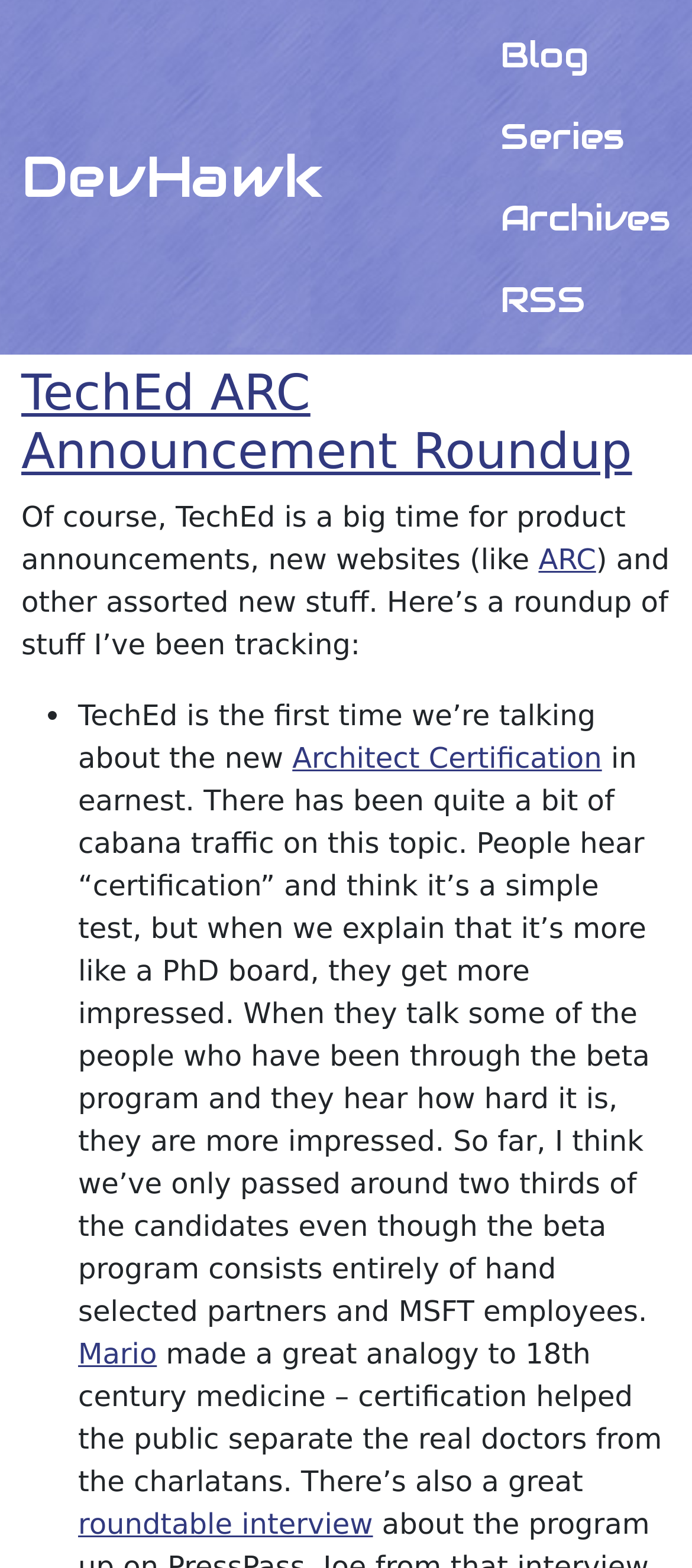Look at the image and write a detailed answer to the question: 
What is the name of the blog?

The name of the blog can be found by looking at the top-left corner of the webpage, where there is a link with the text 'DevHawk'.